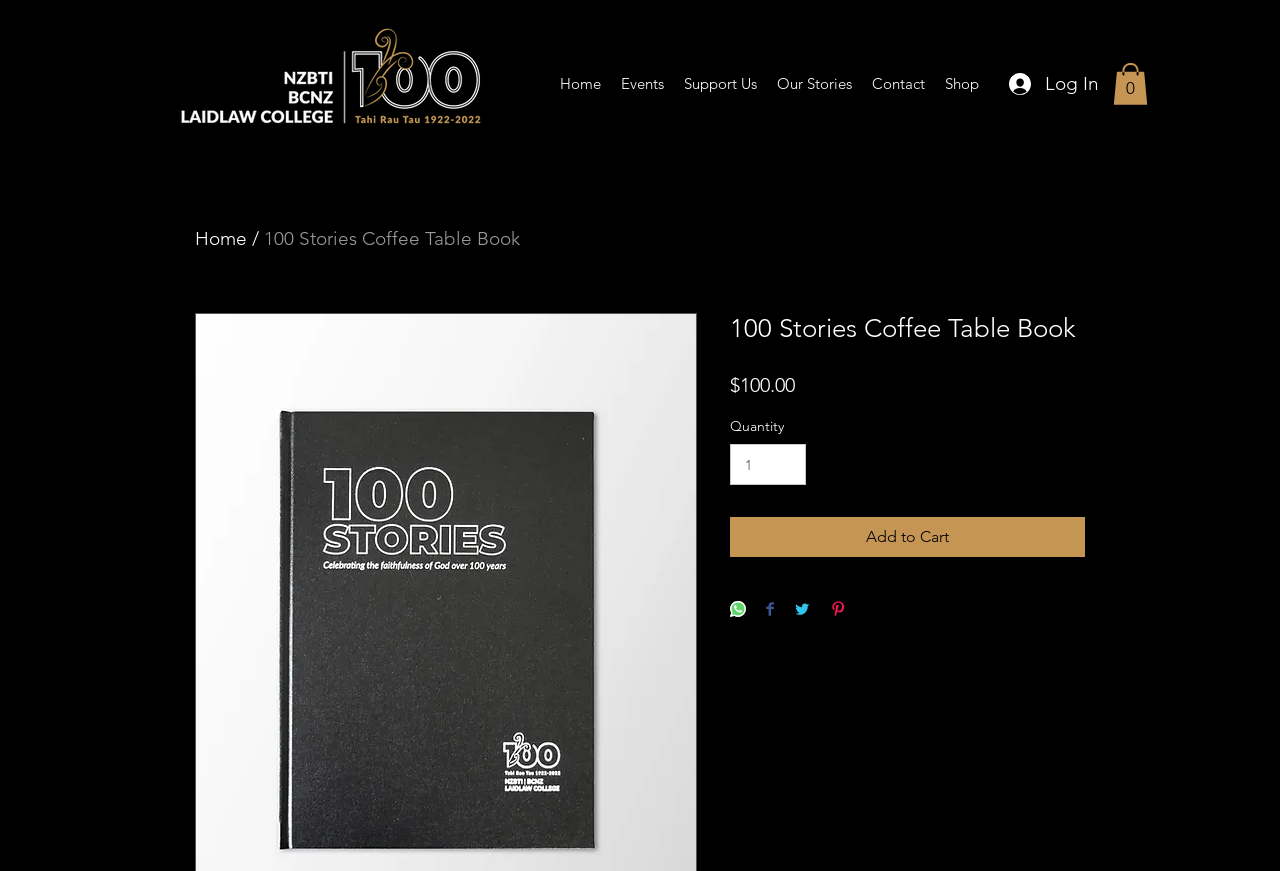Identify the bounding box coordinates of the clickable region to carry out the given instruction: "View the Cart".

[0.87, 0.072, 0.897, 0.12]